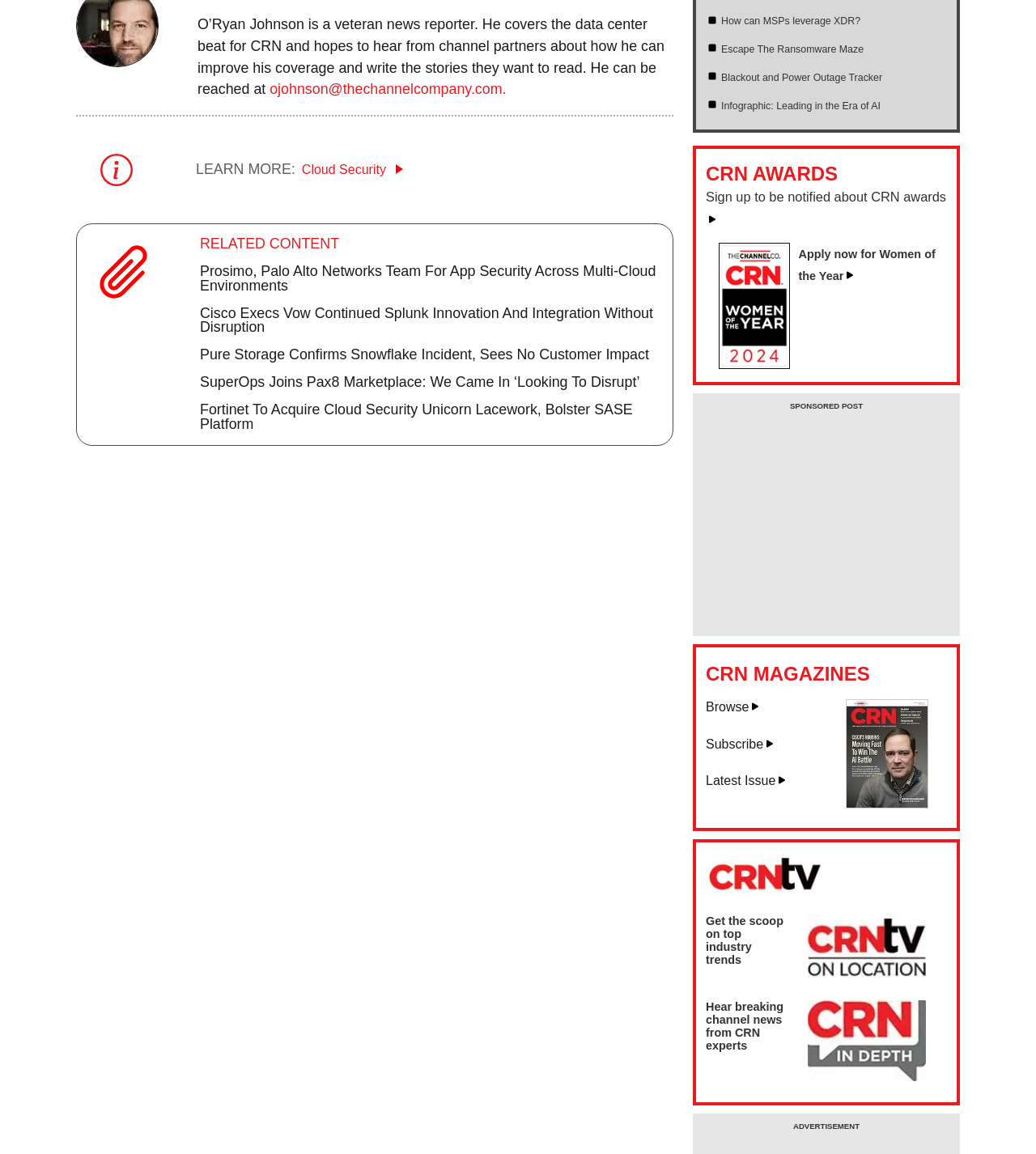Kindly respond to the following question with a single word or a brief phrase: 
What is the topic of the article?

Data center